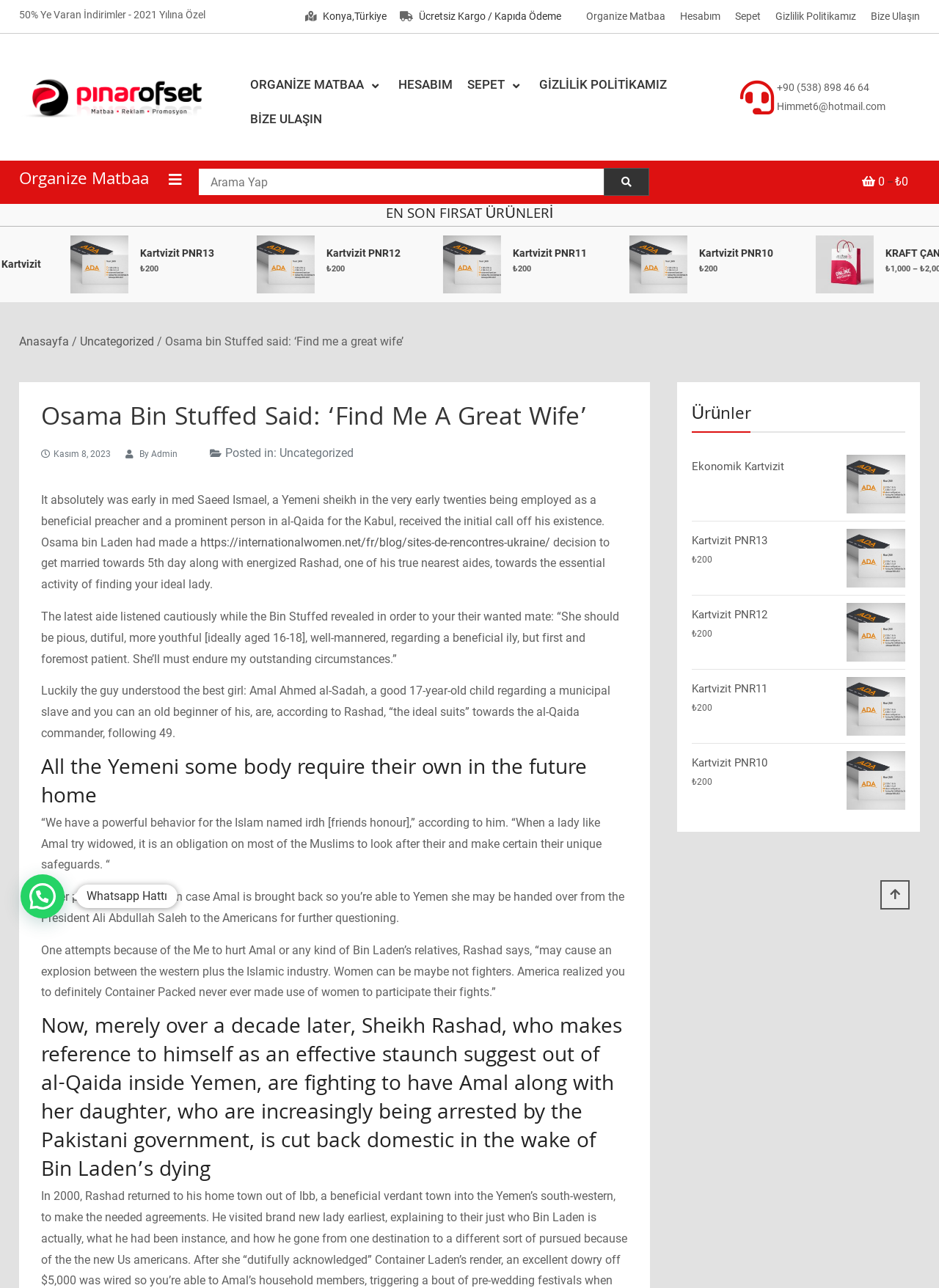Identify the bounding box coordinates of the clickable region necessary to fulfill the following instruction: "View the 'EN SON FIRSAT ÜRÜNLERİ' section". The bounding box coordinates should be four float numbers between 0 and 1, i.e., [left, top, right, bottom].

[0.0, 0.158, 1.0, 0.176]